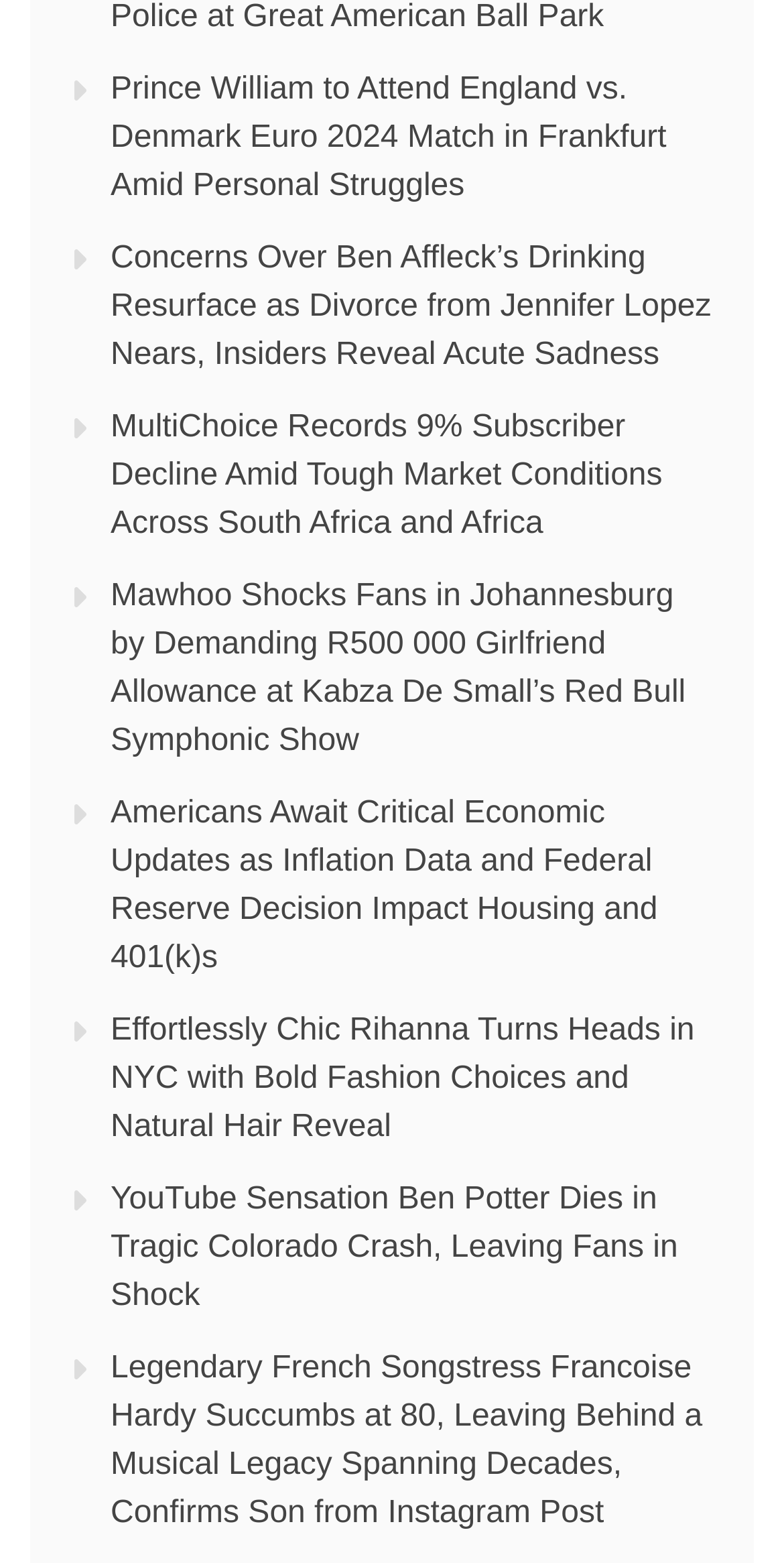Please locate the bounding box coordinates of the region I need to click to follow this instruction: "Read about YouTube sensation Ben Potter's tragic death".

[0.141, 0.757, 0.865, 0.841]